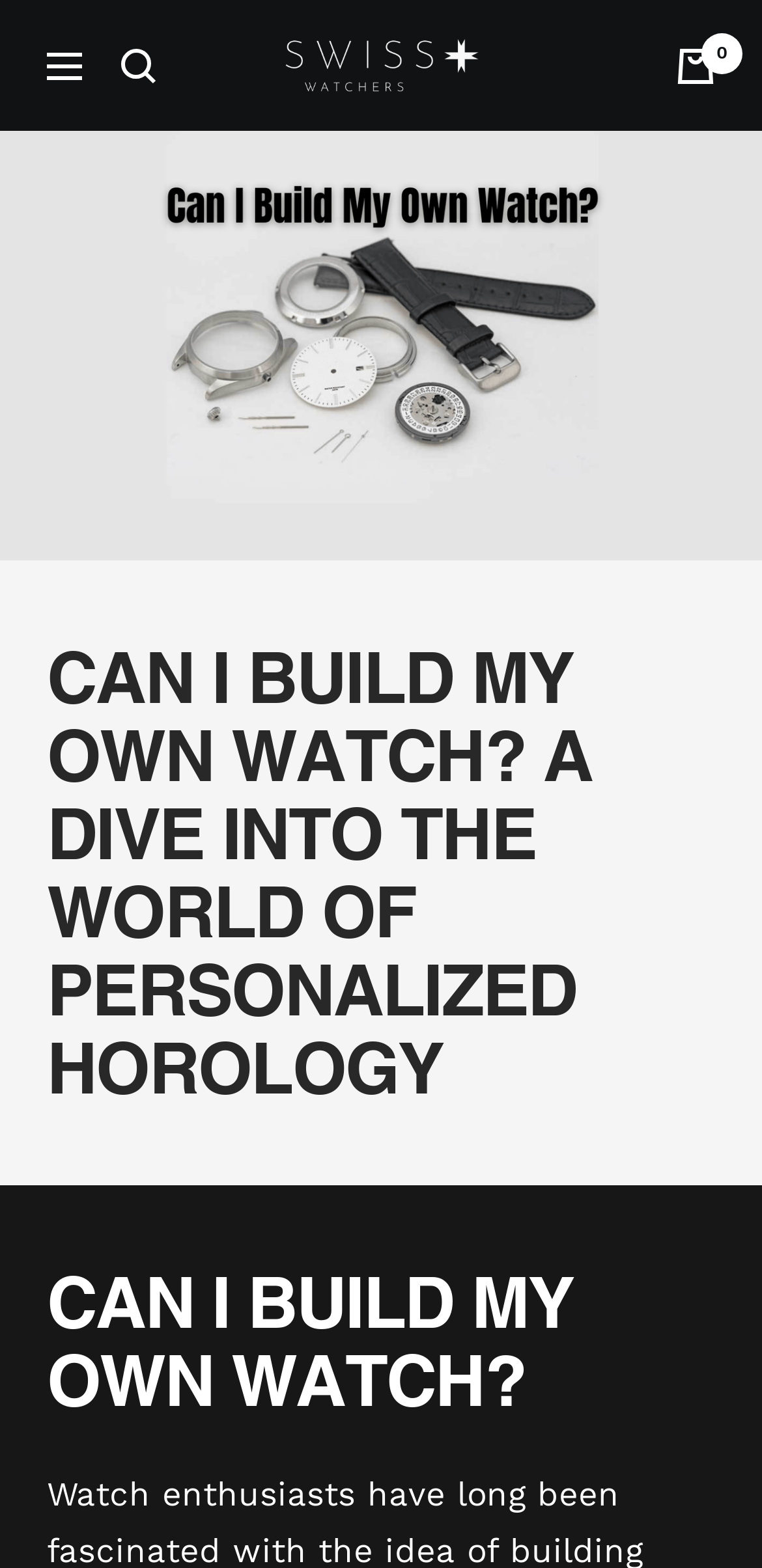What is the background image of the webpage?
Give a detailed explanation using the information visible in the image.

I examined the webpage structure and found a large image element that spans the entire width of the webpage, with a description 'Can I Build My Own Watch? A Dive into the World of Personalized Horology', which suggests that the background image is related to watches.